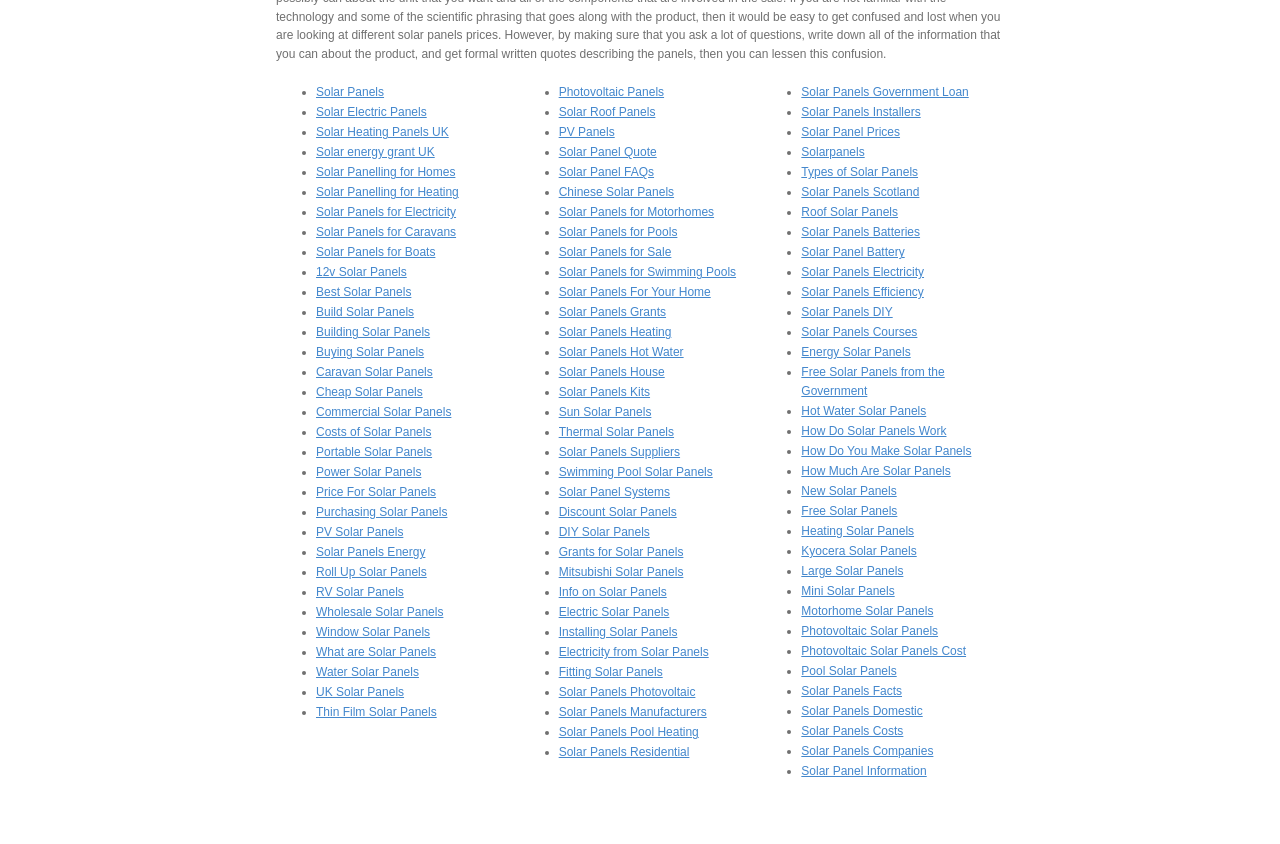Bounding box coordinates are given in the format (top-left x, top-left y, bottom-right x, bottom-right y). All values should be floating point numbers between 0 and 1. Provide the bounding box coordinate for the UI element described as: How Much Are Solar Panels

[0.626, 0.55, 0.743, 0.566]